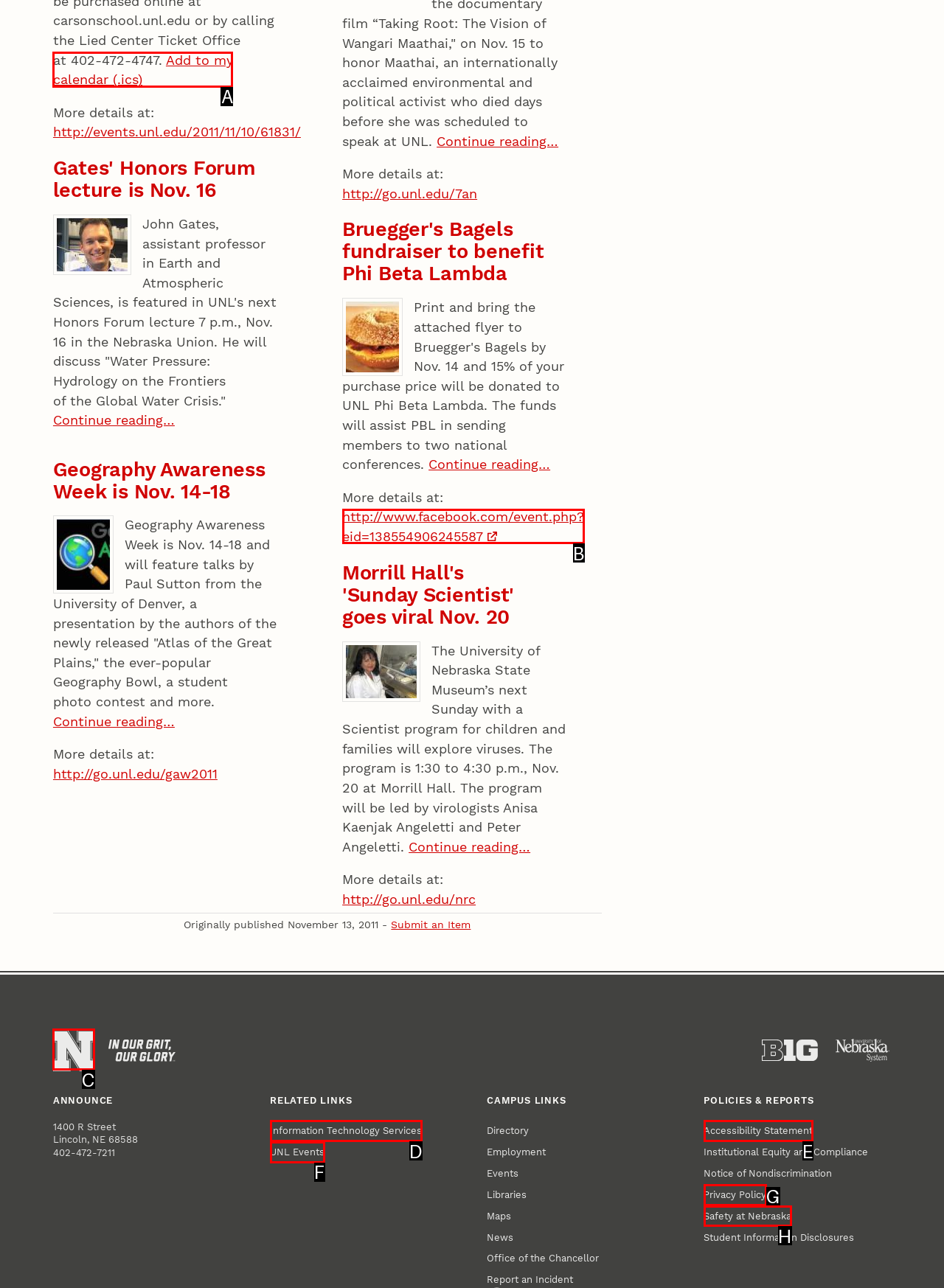Identify the appropriate lettered option to execute the following task: Go to the University of Nebraska–Lincoln home page
Respond with the letter of the selected choice.

C